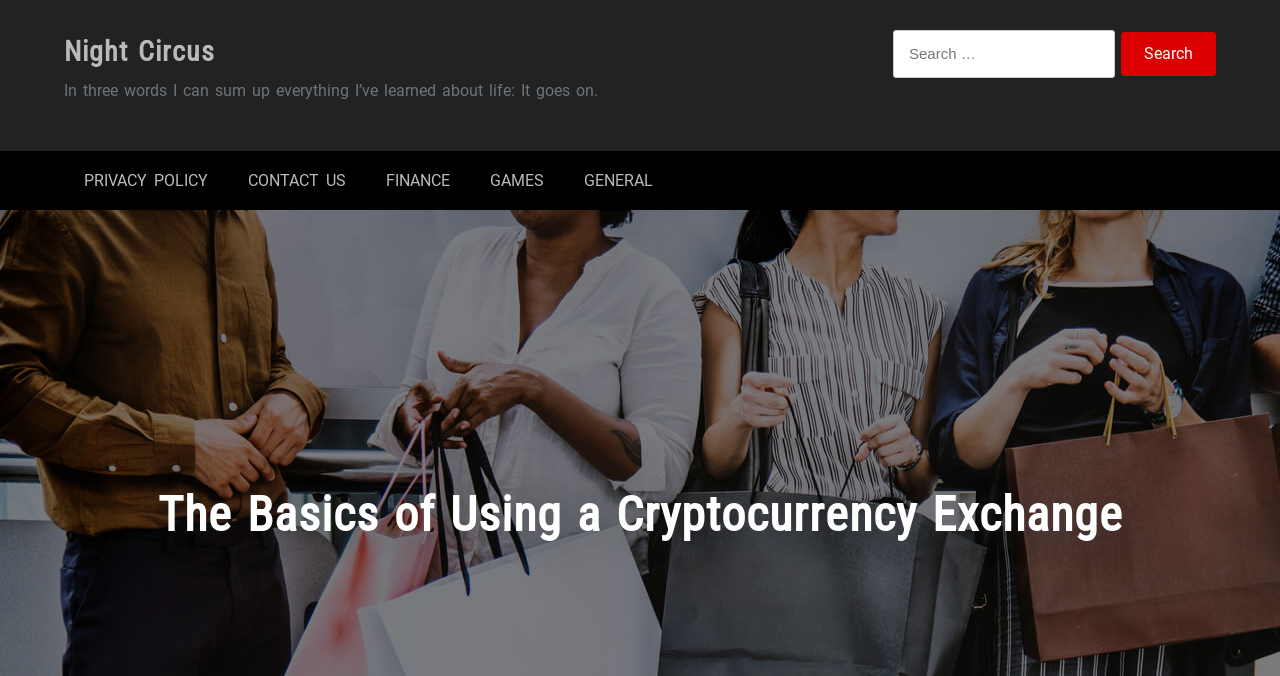What is the headline of the webpage?

The Basics of Using a Cryptocurrency Exchange